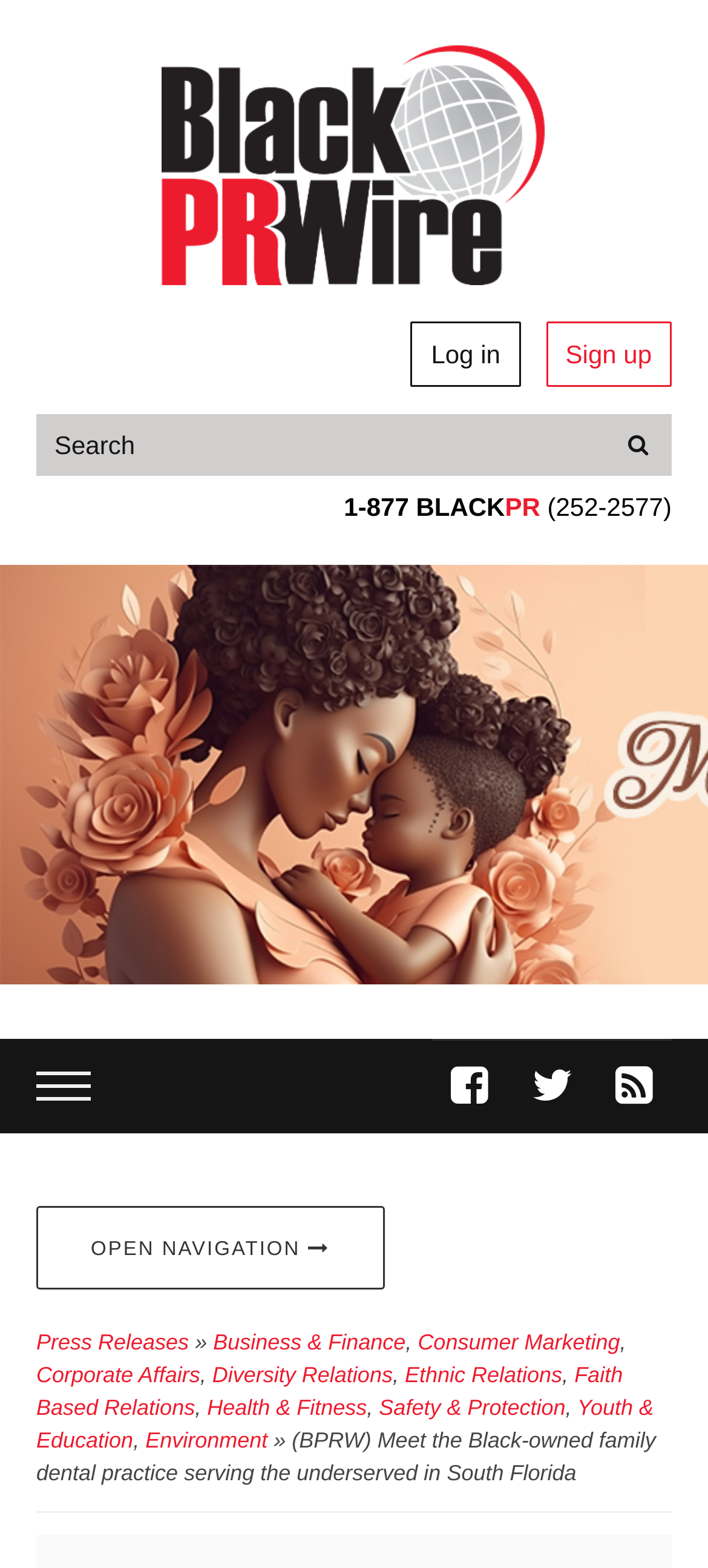Using the element description: "Sign up", determine the bounding box coordinates. The coordinates should be in the format [left, top, right, bottom], with values between 0 and 1.

[0.771, 0.205, 0.949, 0.247]